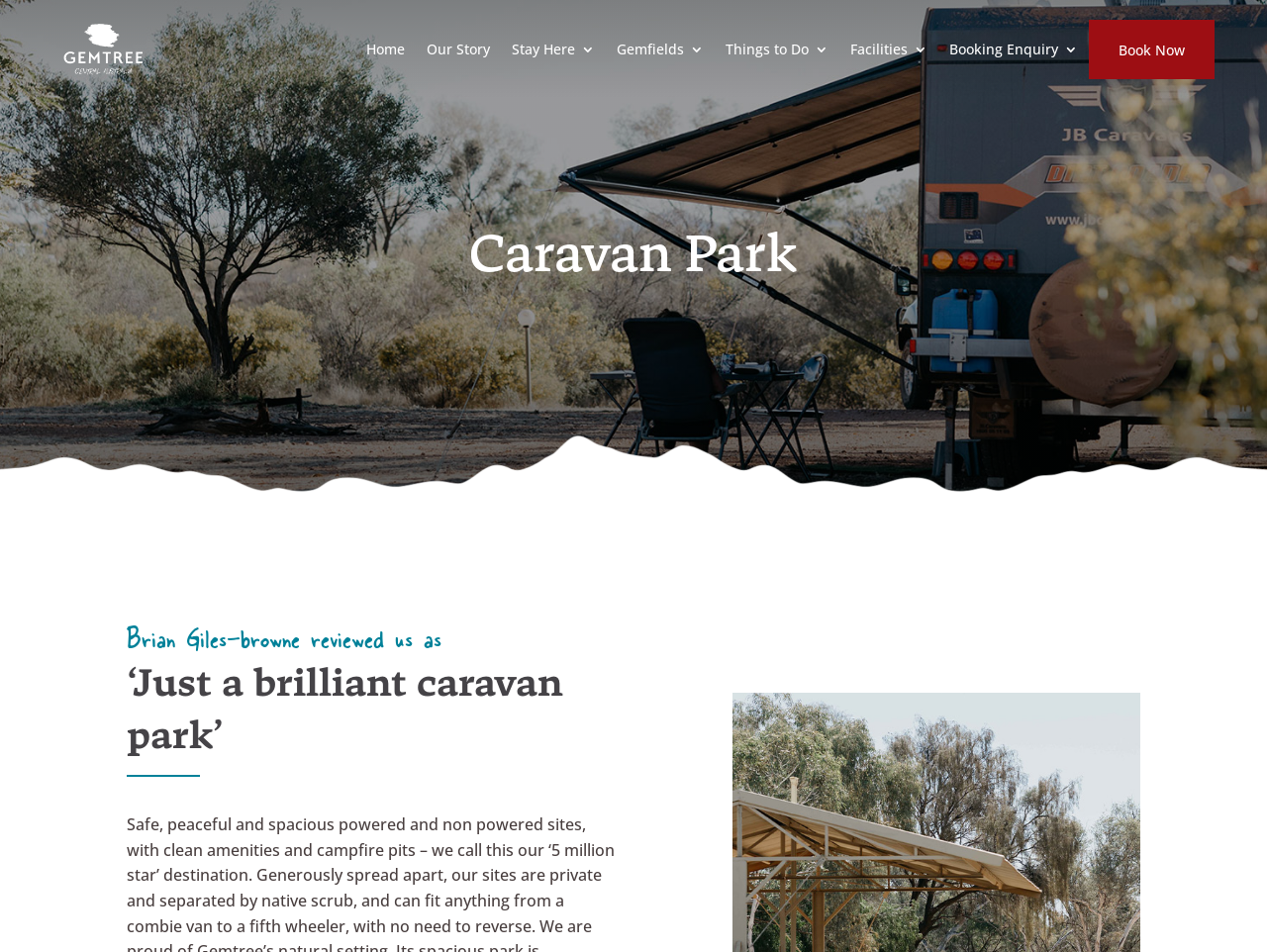What type of image is displayed on the webpage?
Provide a short answer using one word or a brief phrase based on the image.

A scenic image